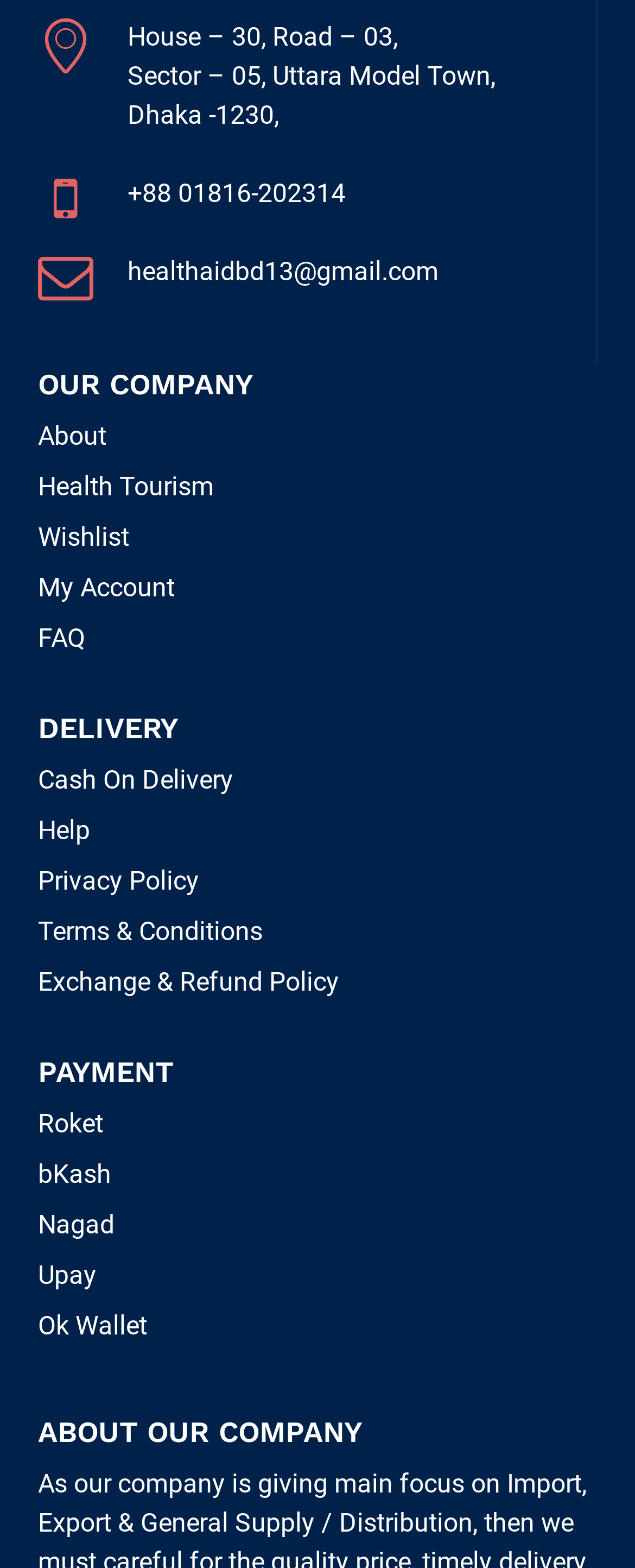Please reply to the following question using a single word or phrase: 
What is the phone number of the company?

+88 01816-202314